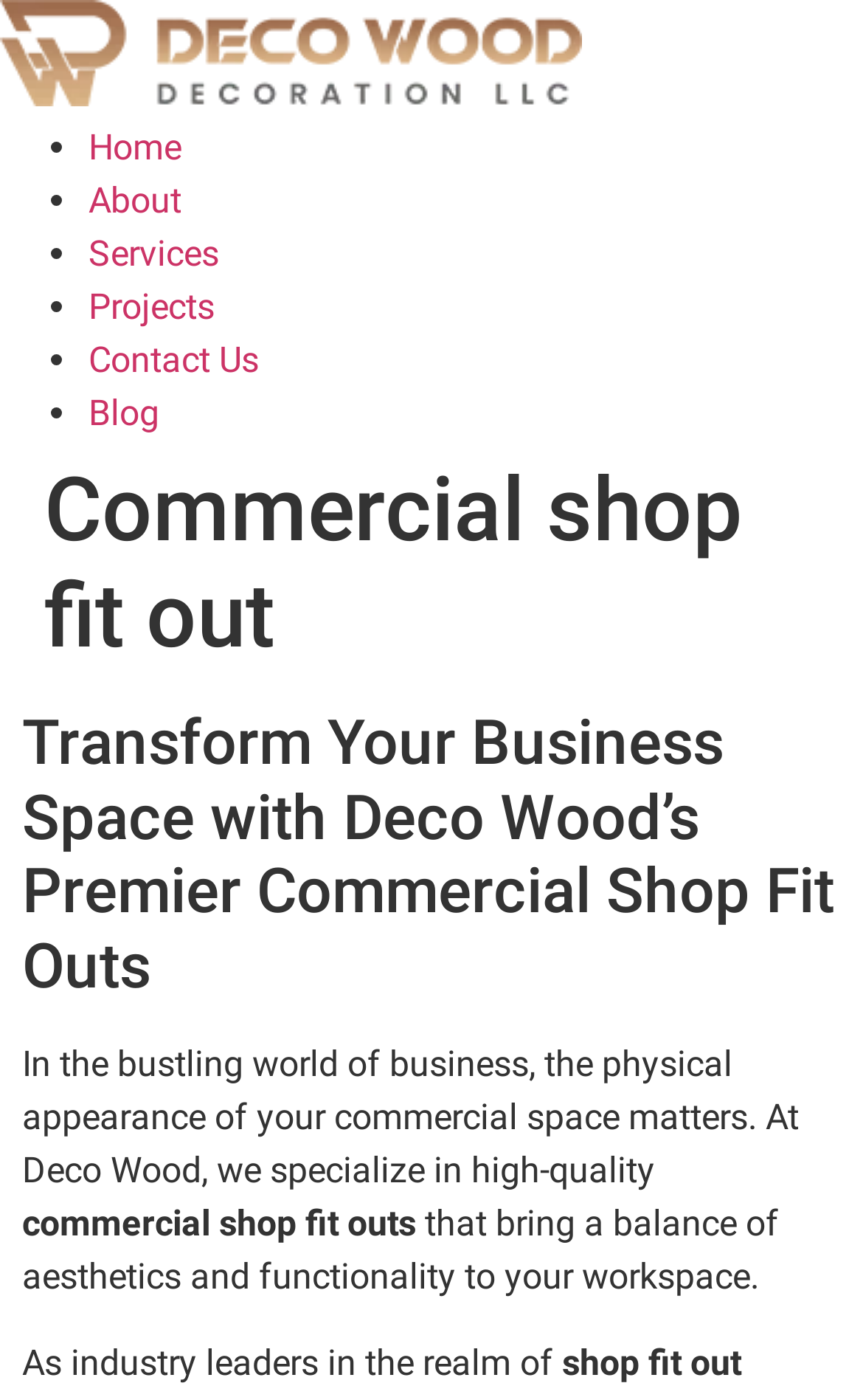How many navigation links are there?
Examine the screenshot and reply with a single word or phrase.

6